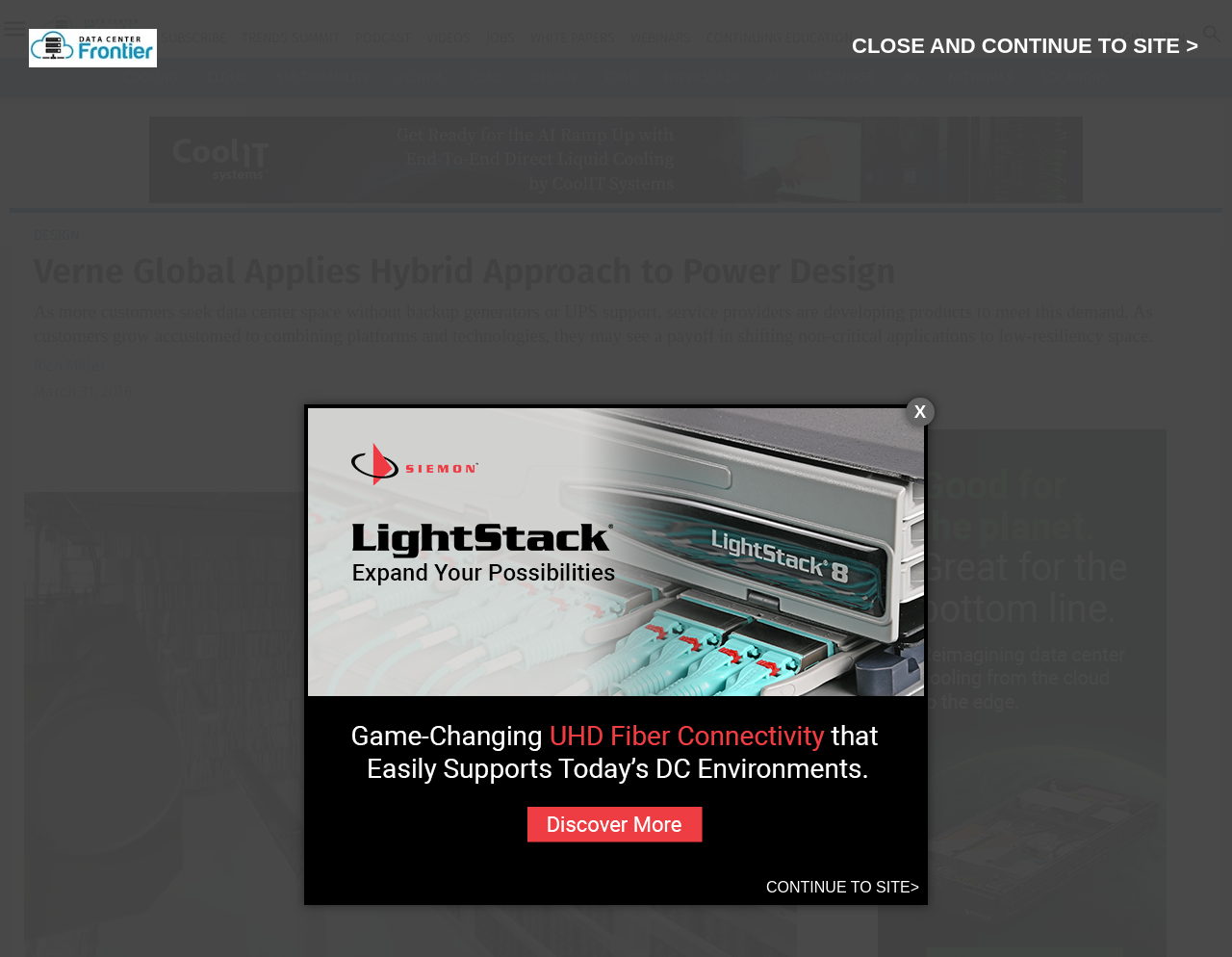Please identify the bounding box coordinates of the element that needs to be clicked to execute the following command: "Click on the 'POWER' link". Provide the bounding box using four float numbers between 0 and 1, formatted as [left, top, right, bottom].

[0.323, 0.072, 0.358, 0.09]